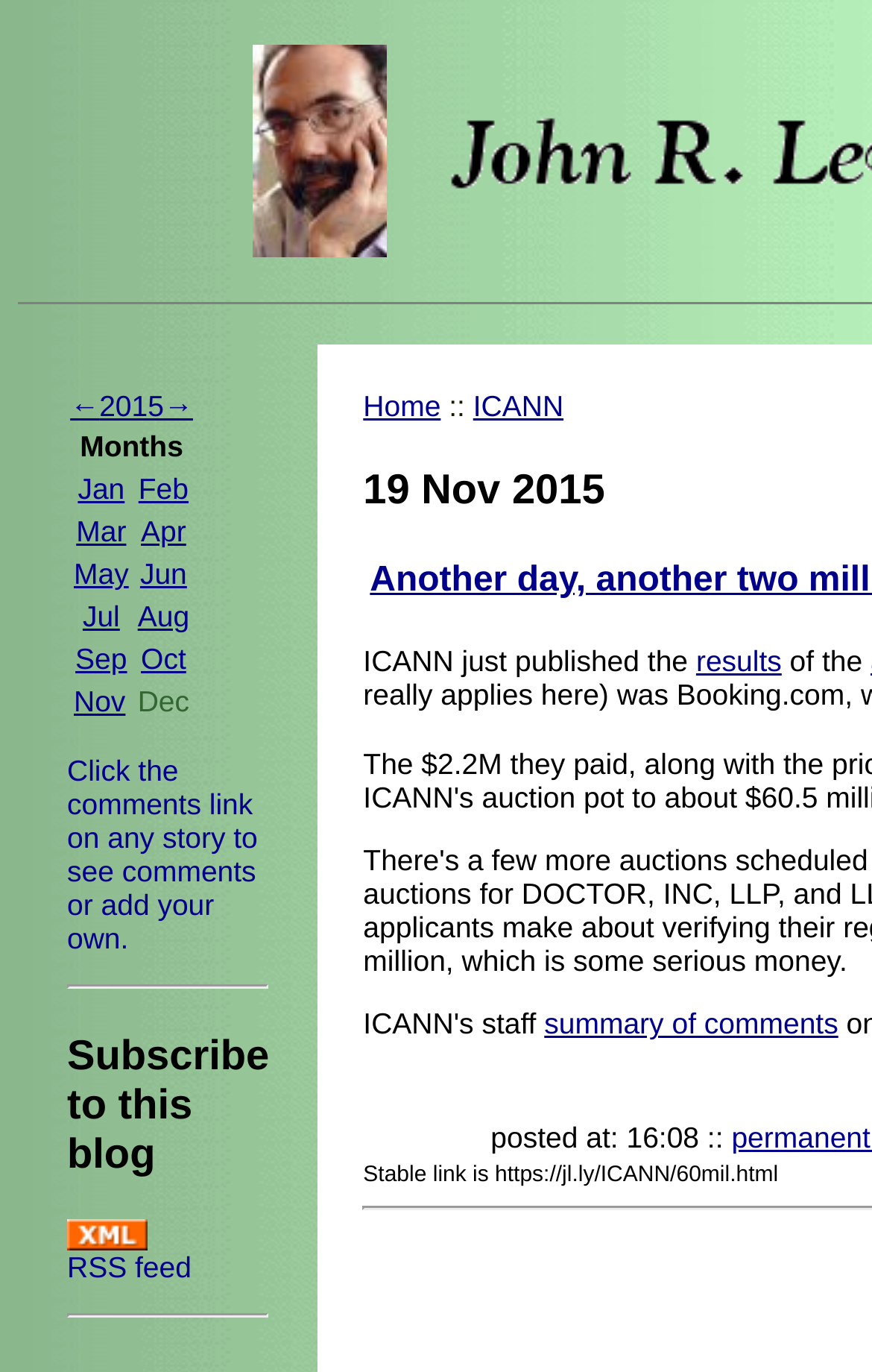Determine the bounding box coordinates for the UI element with the following description: "RSS feed". The coordinates should be four float numbers between 0 and 1, represented as [left, top, right, bottom].

[0.077, 0.893, 0.22, 0.937]